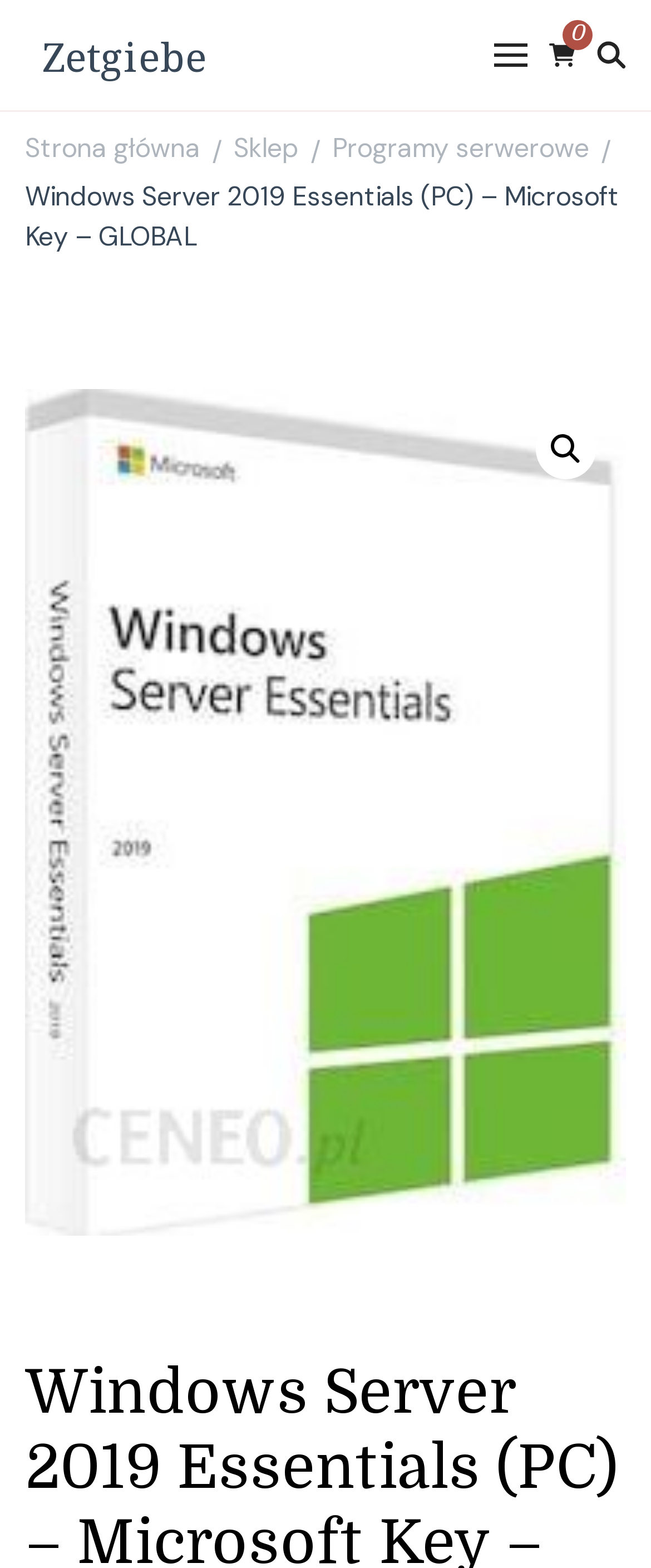Pinpoint the bounding box coordinates of the element that must be clicked to accomplish the following instruction: "search with 🔍". The coordinates should be in the format of four float numbers between 0 and 1, i.e., [left, top, right, bottom].

[0.823, 0.268, 0.915, 0.306]